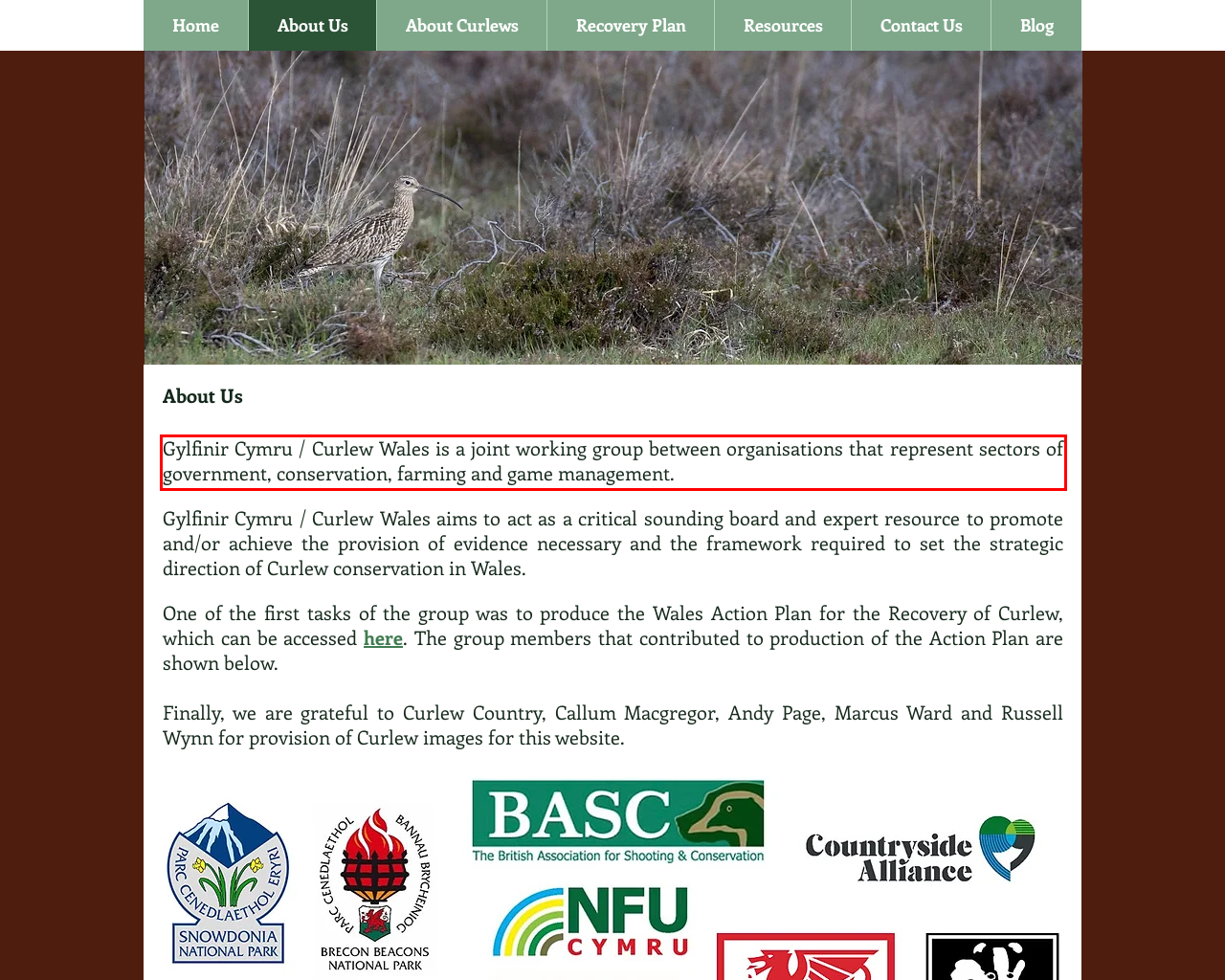Please extract the text content within the red bounding box on the webpage screenshot using OCR.

Gylfinir Cymru / Curlew Wales is a joint working group between organisations that represent sectors of government, conservation, farming and game management.